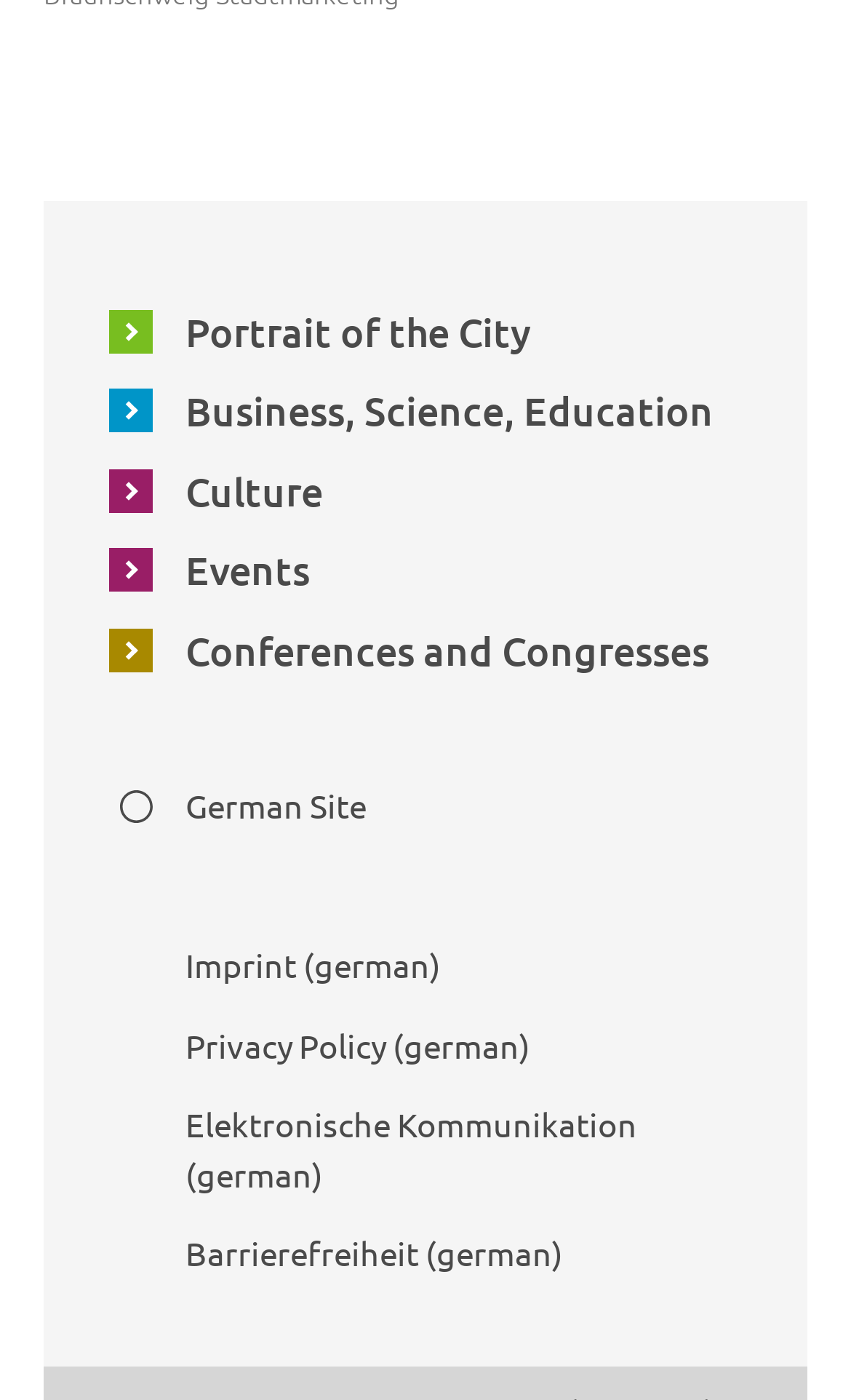Give a one-word or phrase response to the following question: How many links are there in the footer section?

7